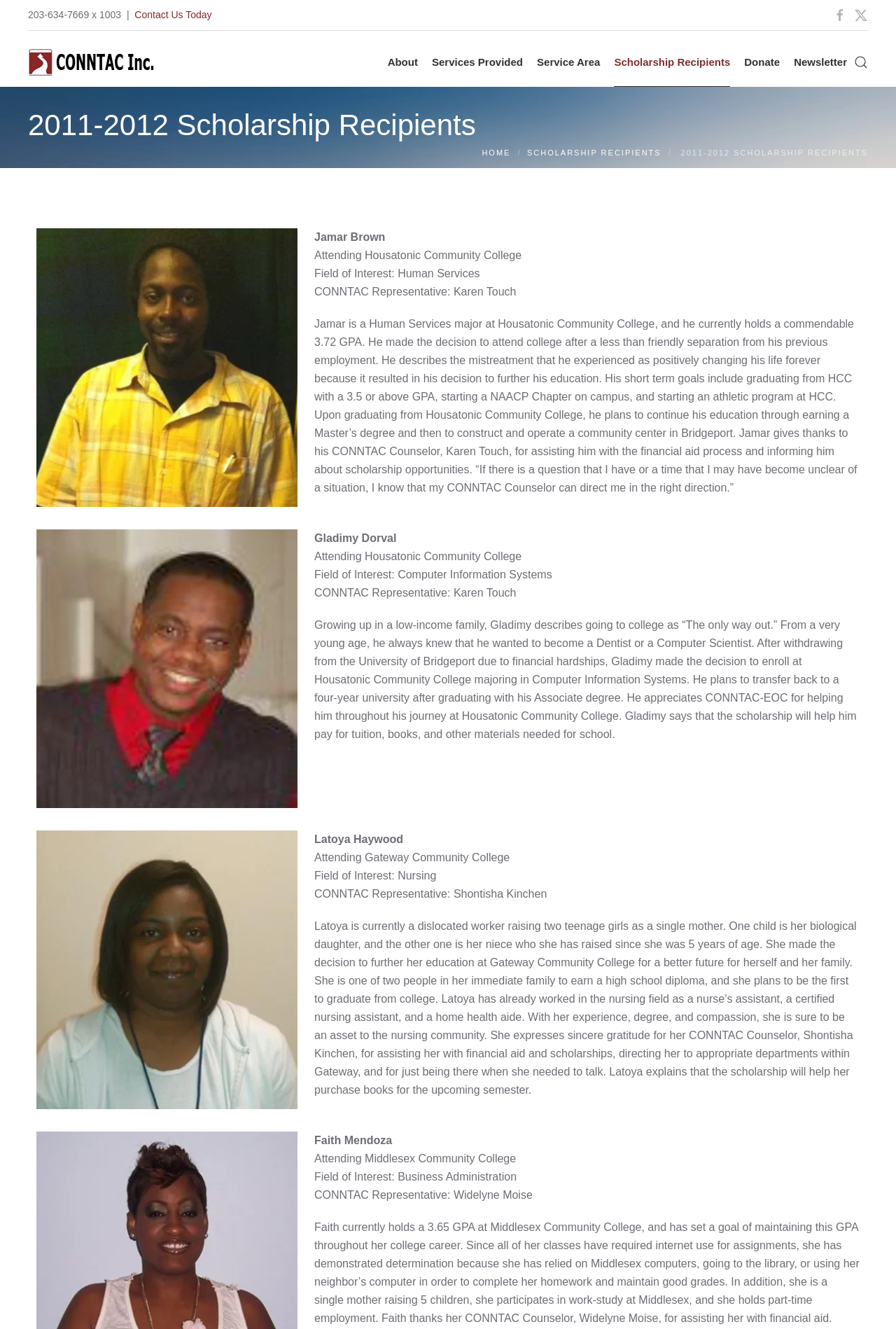Identify the bounding box coordinates necessary to click and complete the given instruction: "read the article about '11 Premium Coffee Machine Cleaning Tablets'".

None